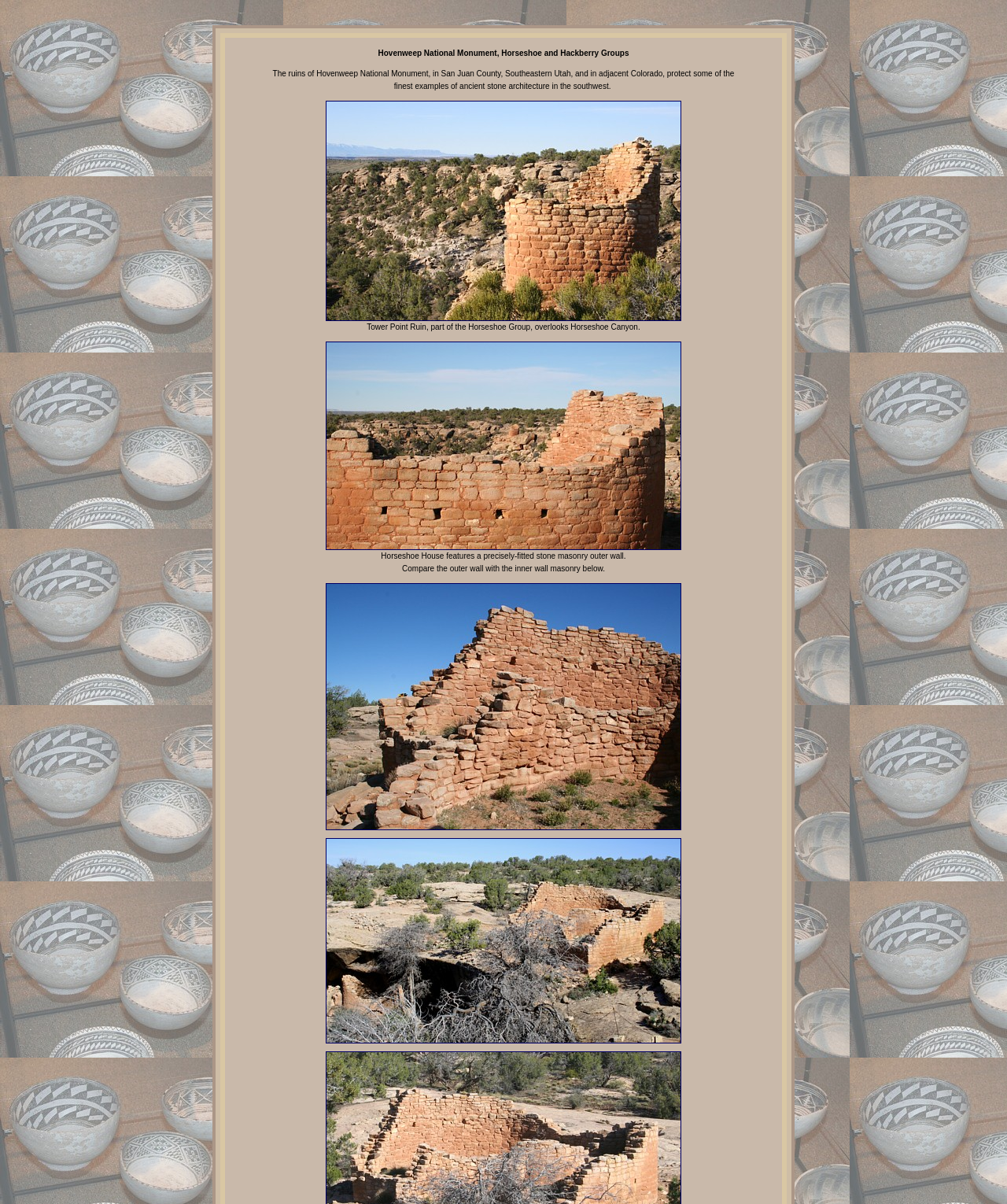What is Hovenweep National Monument?
Provide a thorough and detailed answer to the question.

Based on the webpage, Hovenweep National Monument is a place that protects some of the finest examples of ancient stone architecture in the southwest, as mentioned in the static text element.